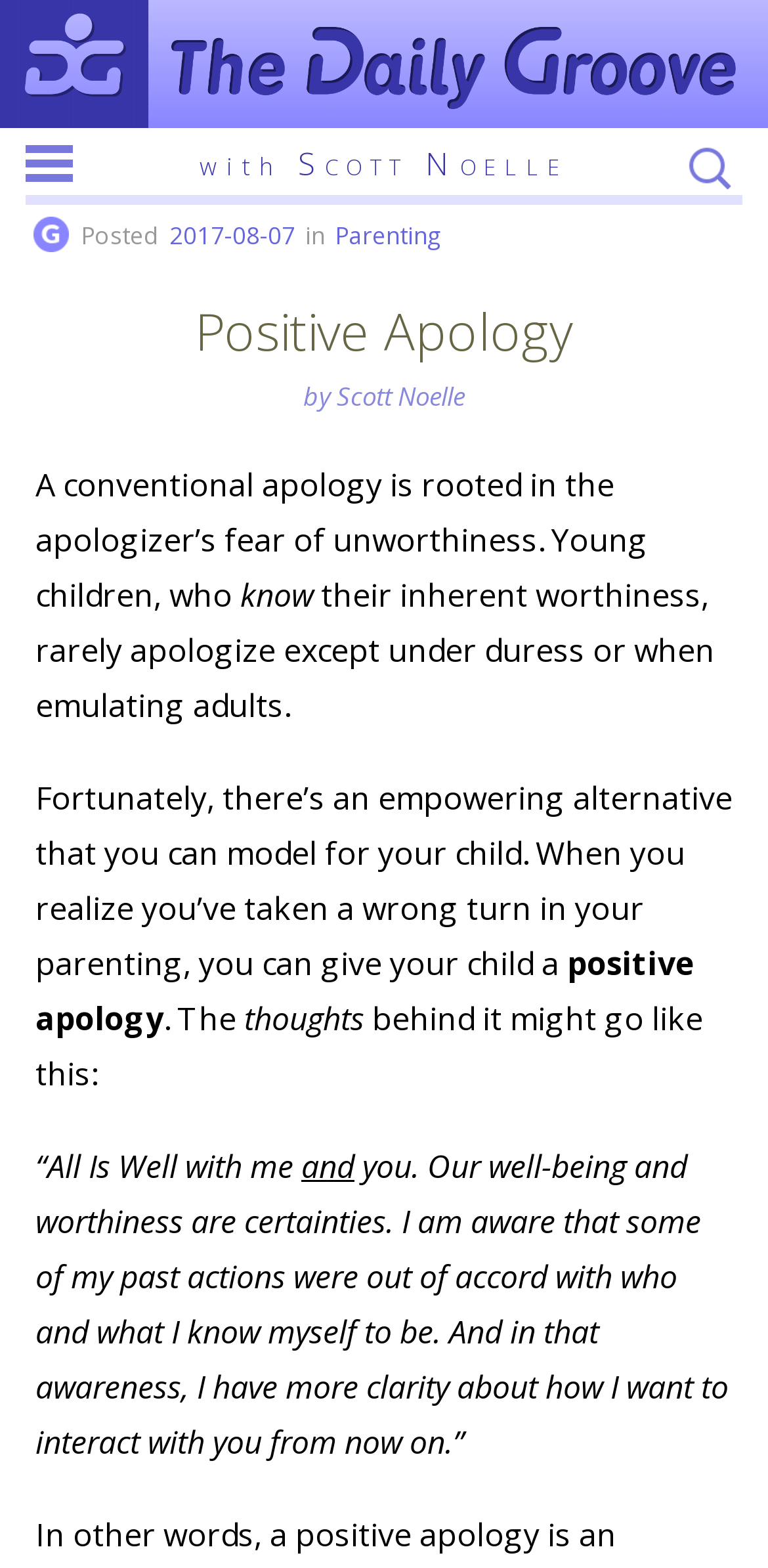Using the description "Parenting", locate and provide the bounding box of the UI element.

[0.431, 0.14, 0.579, 0.161]